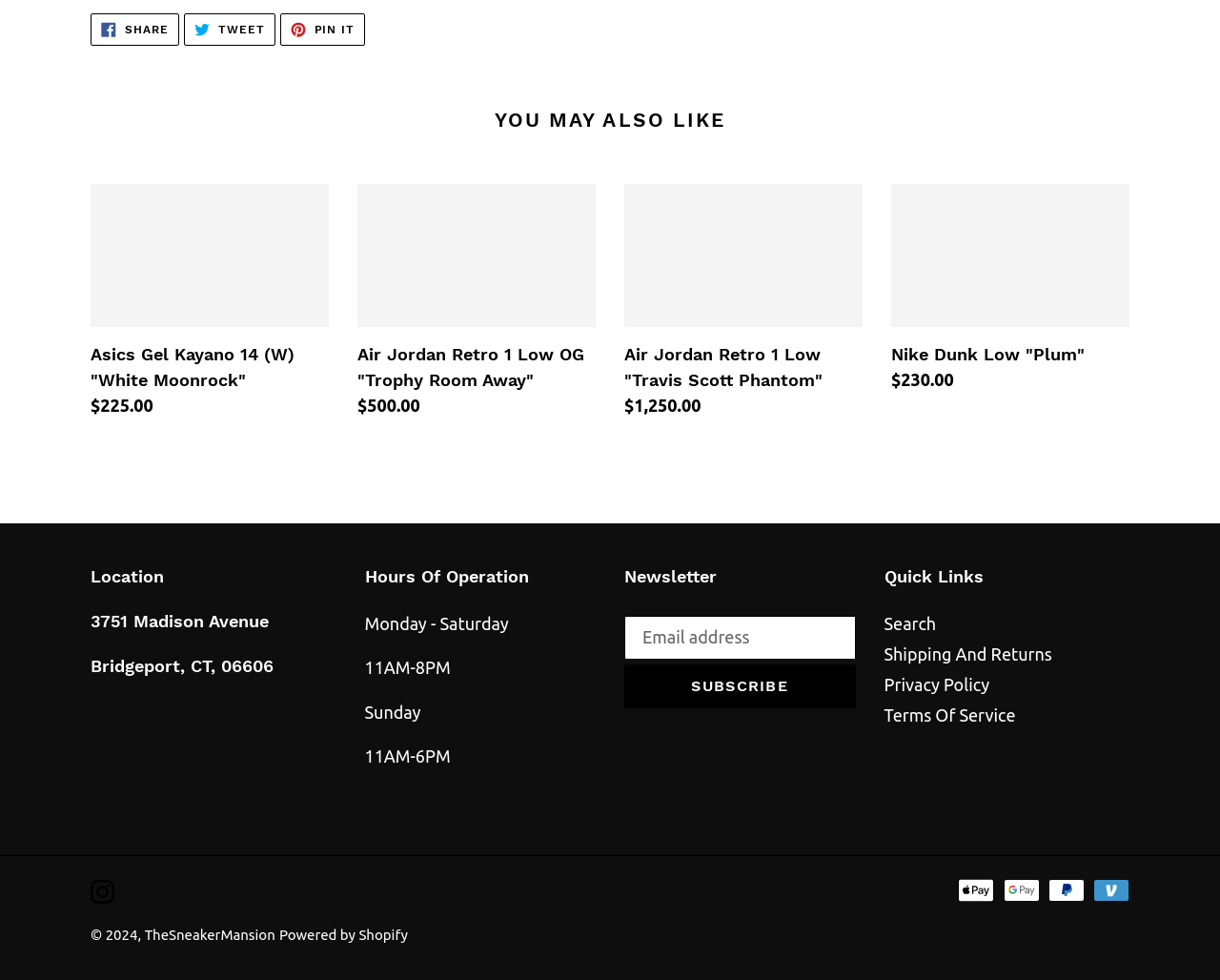Determine the bounding box coordinates of the clickable element to complete this instruction: "Subscribe to the newsletter". Provide the coordinates in the format of four float numbers between 0 and 1, [left, top, right, bottom].

[0.512, 0.678, 0.701, 0.723]